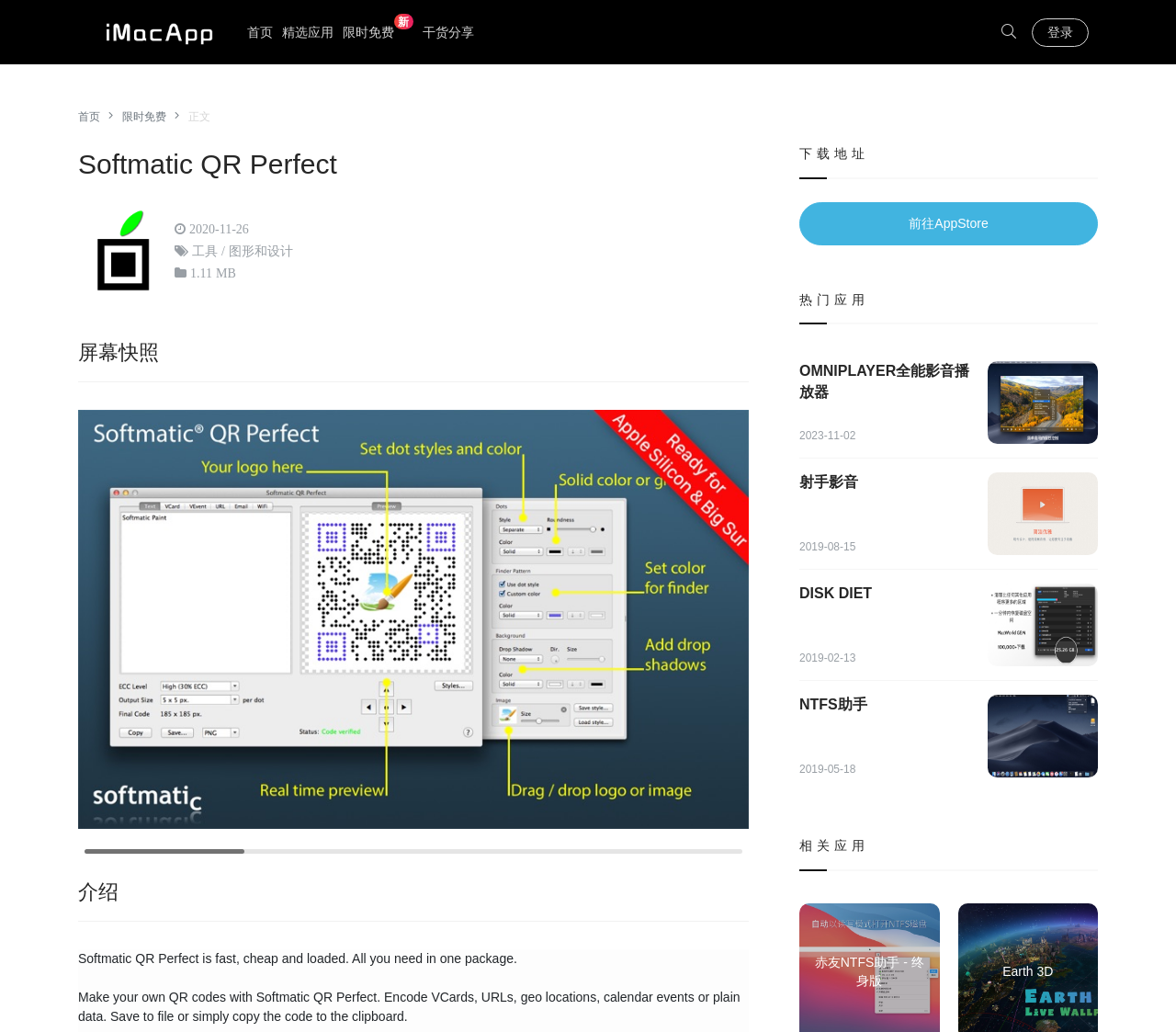Could you determine the bounding box coordinates of the clickable element to complete the instruction: "Click the '首页' link"? Provide the coordinates as four float numbers between 0 and 1, i.e., [left, top, right, bottom].

[0.21, 0.022, 0.232, 0.041]